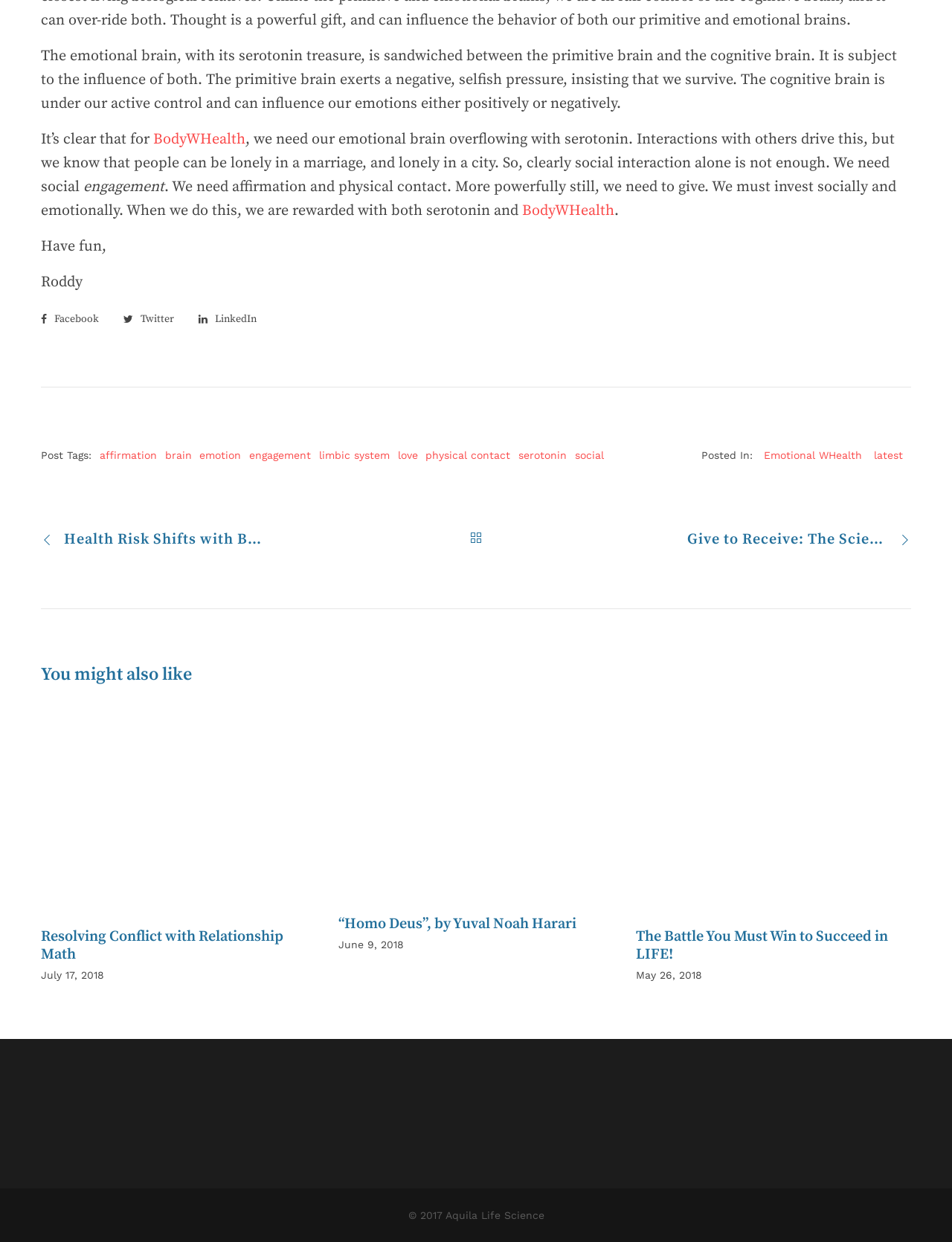Show the bounding box coordinates of the element that should be clicked to complete the task: "Read the article 'The Battle You Must Win to Succeed in LIFE!' ".

[0.668, 0.747, 0.957, 0.776]